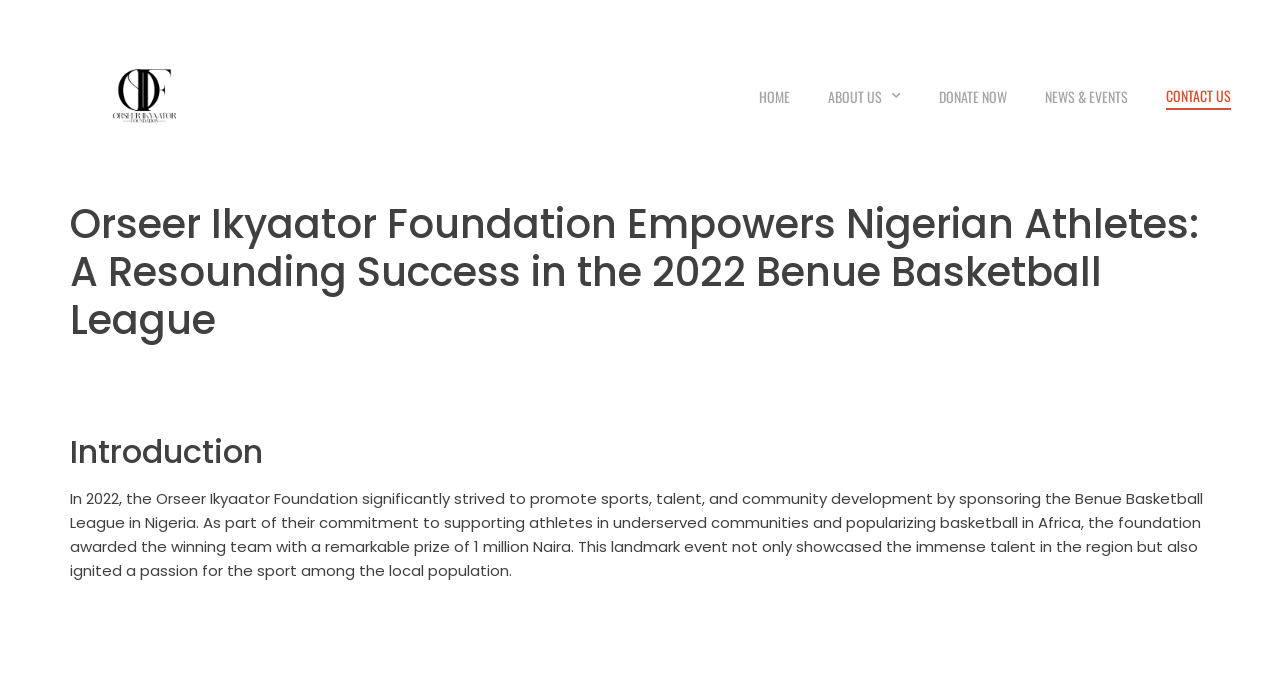What is the prize awarded to the winning team? Based on the image, give a response in one word or a short phrase.

1 million Naira